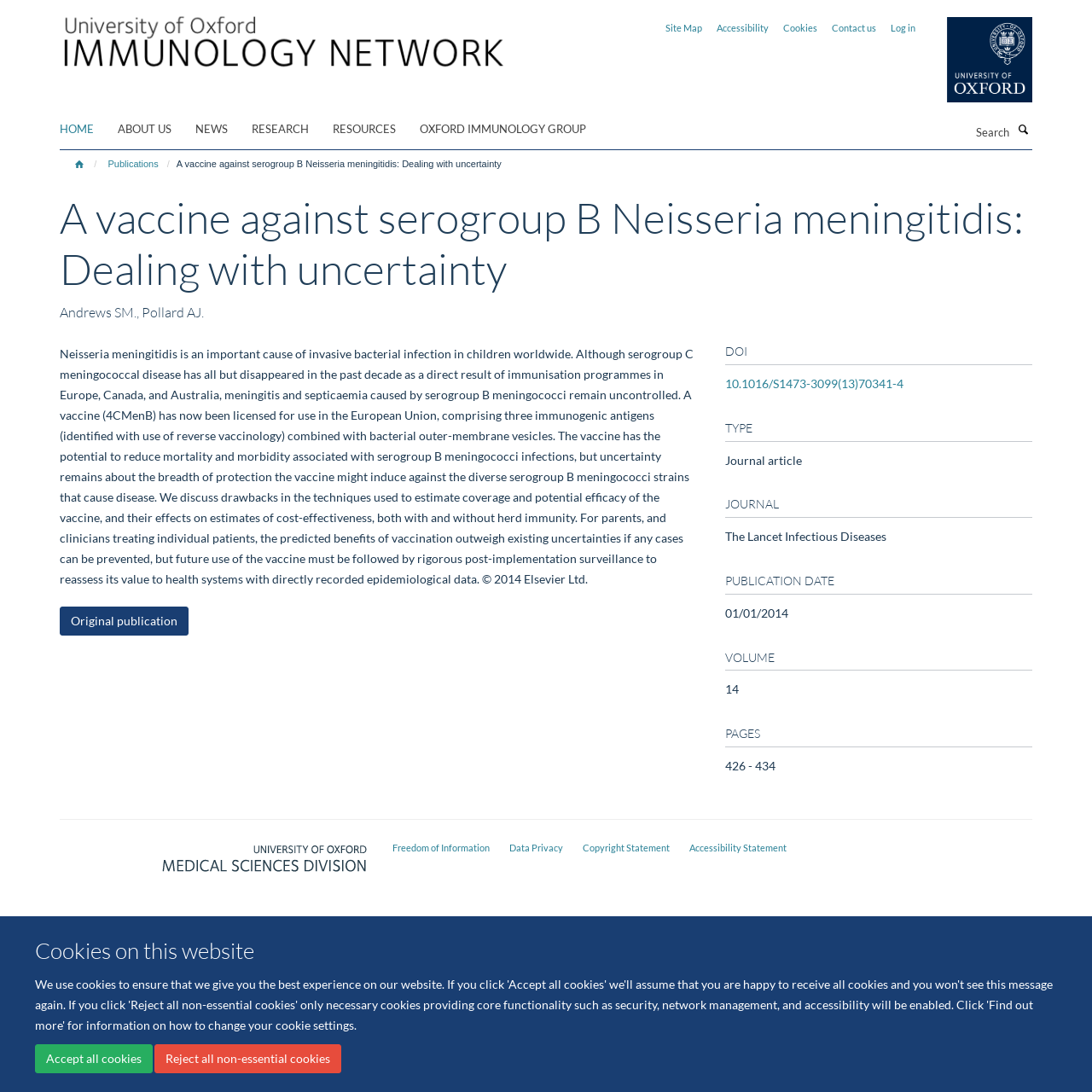Identify the bounding box coordinates of the part that should be clicked to carry out this instruction: "View Oxford University page".

[0.844, 0.016, 0.945, 0.094]